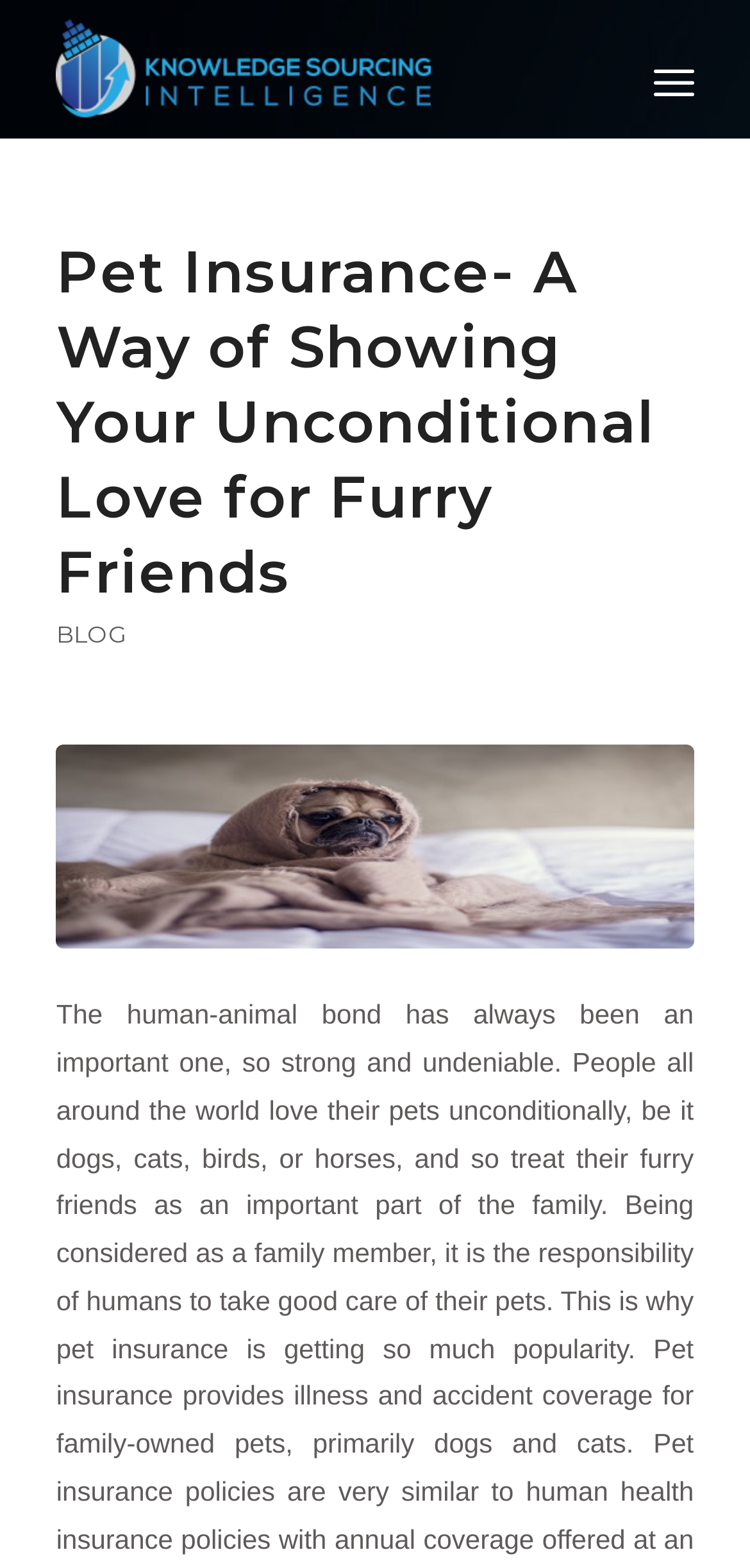Provide an in-depth caption for the webpage.

The webpage is about pet insurance, with a focus on the importance of the human-animal bond. At the top left of the page, there is a layout table with a link to "Resources" accompanied by an image. Below this, there is a header section that spans the width of the page, containing the main heading "Pet Insurance- A Way of Showing Your Unconditional Love for Furry Friends". 

To the right of the header, there is a menu section with links to "BLOG" and "pet-insurance-market". The menu is positioned near the top of the page, slightly below the header. There are a total of three links on the page, including the one to "Resources". The overall structure of the page is organized, with clear headings and distinct sections.